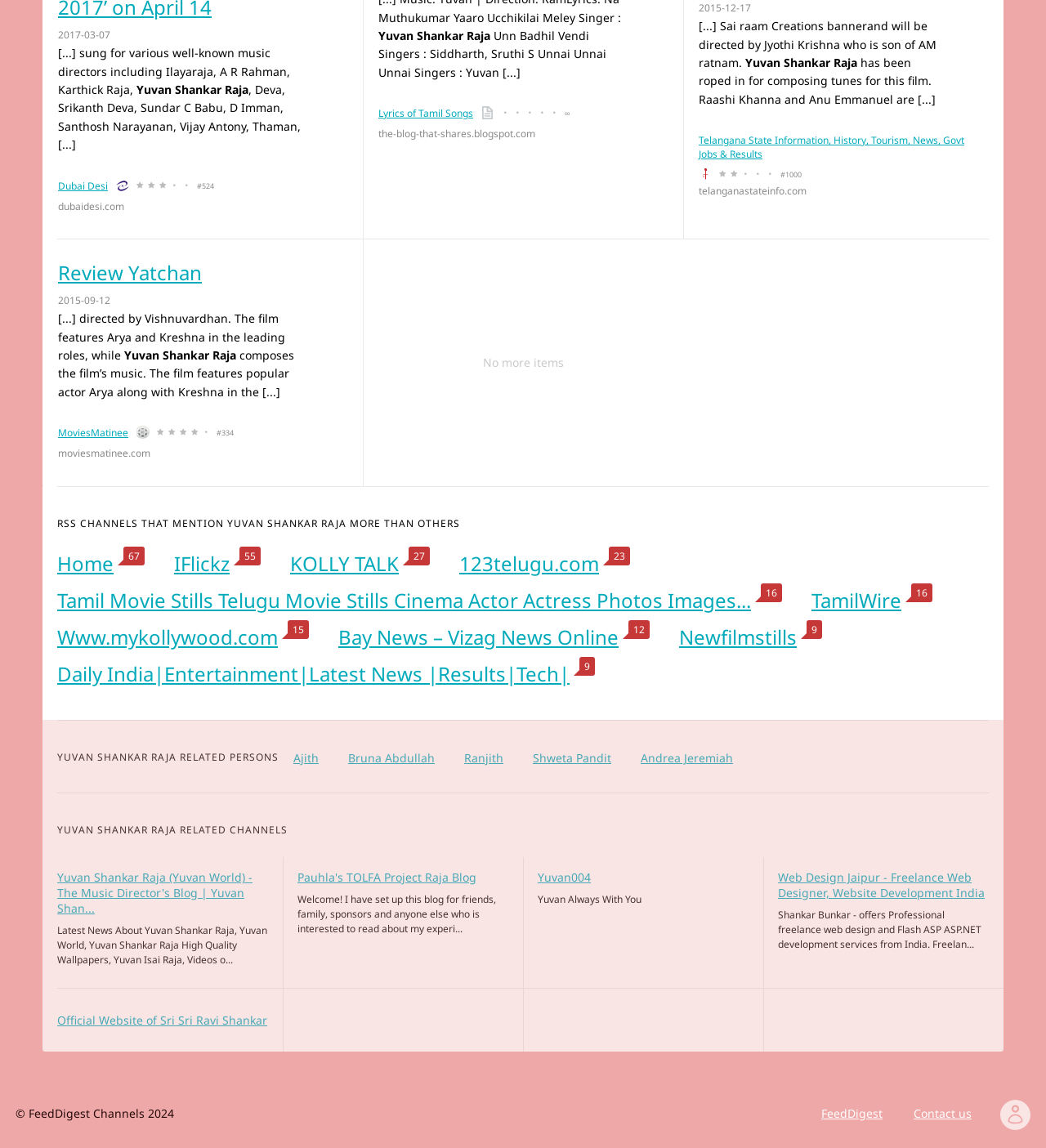How many RSS channels are mentioned on the webpage?
We need a detailed and exhaustive answer to the question. Please elaborate.

I counted the number of link elements with text starting with a channel name, such as 'Home', 'IFlickz', 'KOLLY TALK', and so on. There are 10 such link elements, which I assume represent the RSS channels mentioned on the webpage.